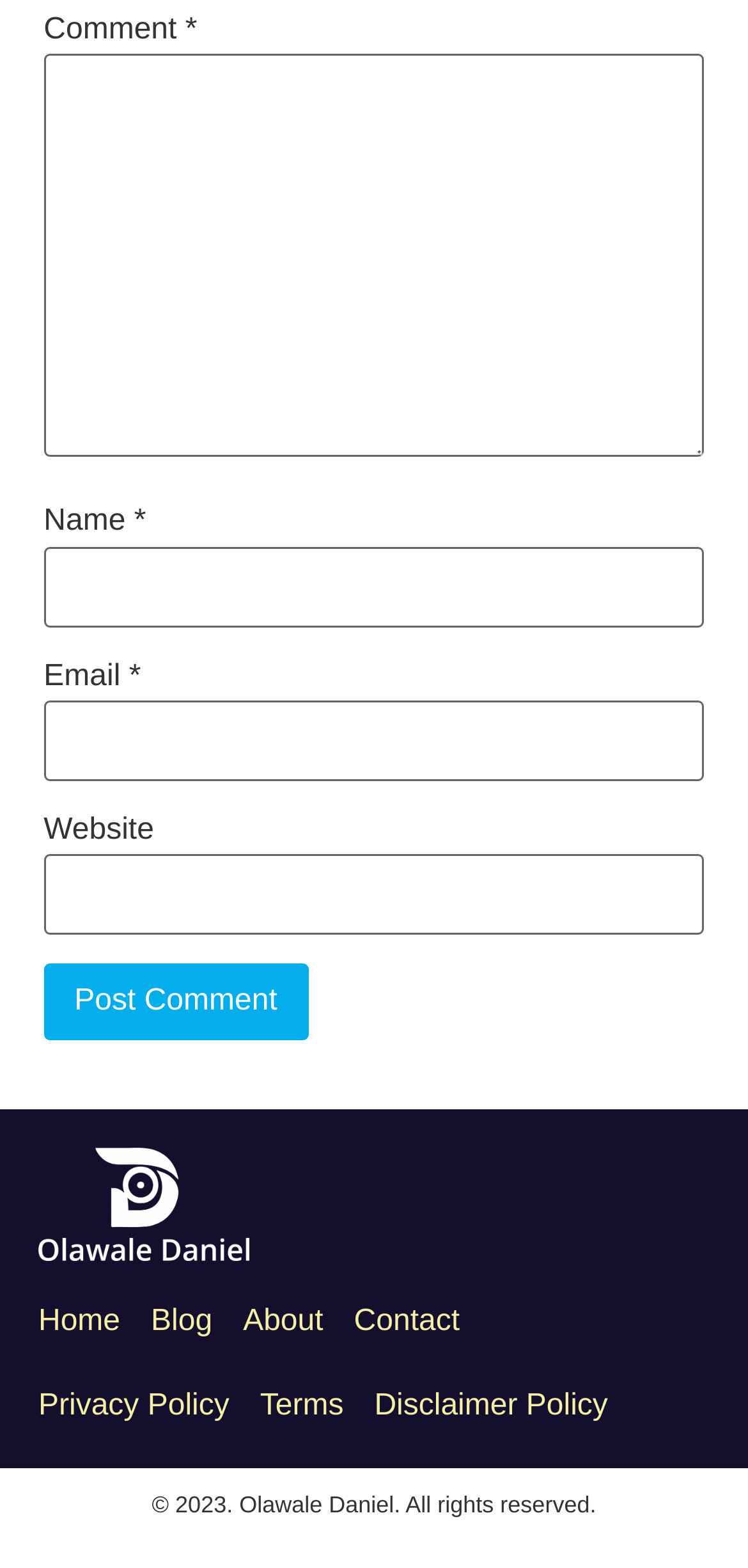Locate the bounding box coordinates of the element to click to perform the following action: 'Input your email'. The coordinates should be given as four float values between 0 and 1, in the form of [left, top, right, bottom].

[0.058, 0.447, 0.942, 0.498]